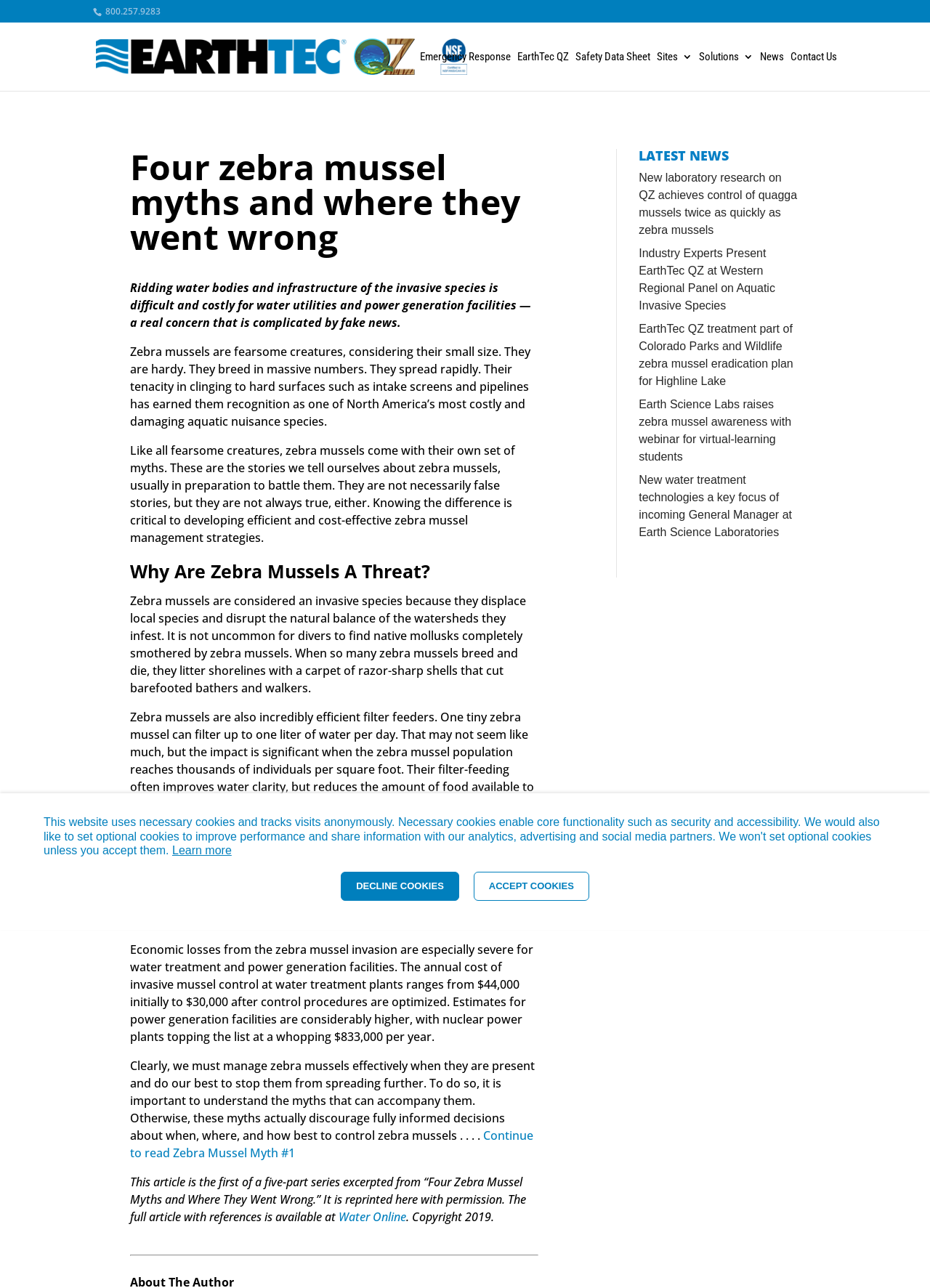Identify the bounding box coordinates of the part that should be clicked to carry out this instruction: "click the phone number".

None